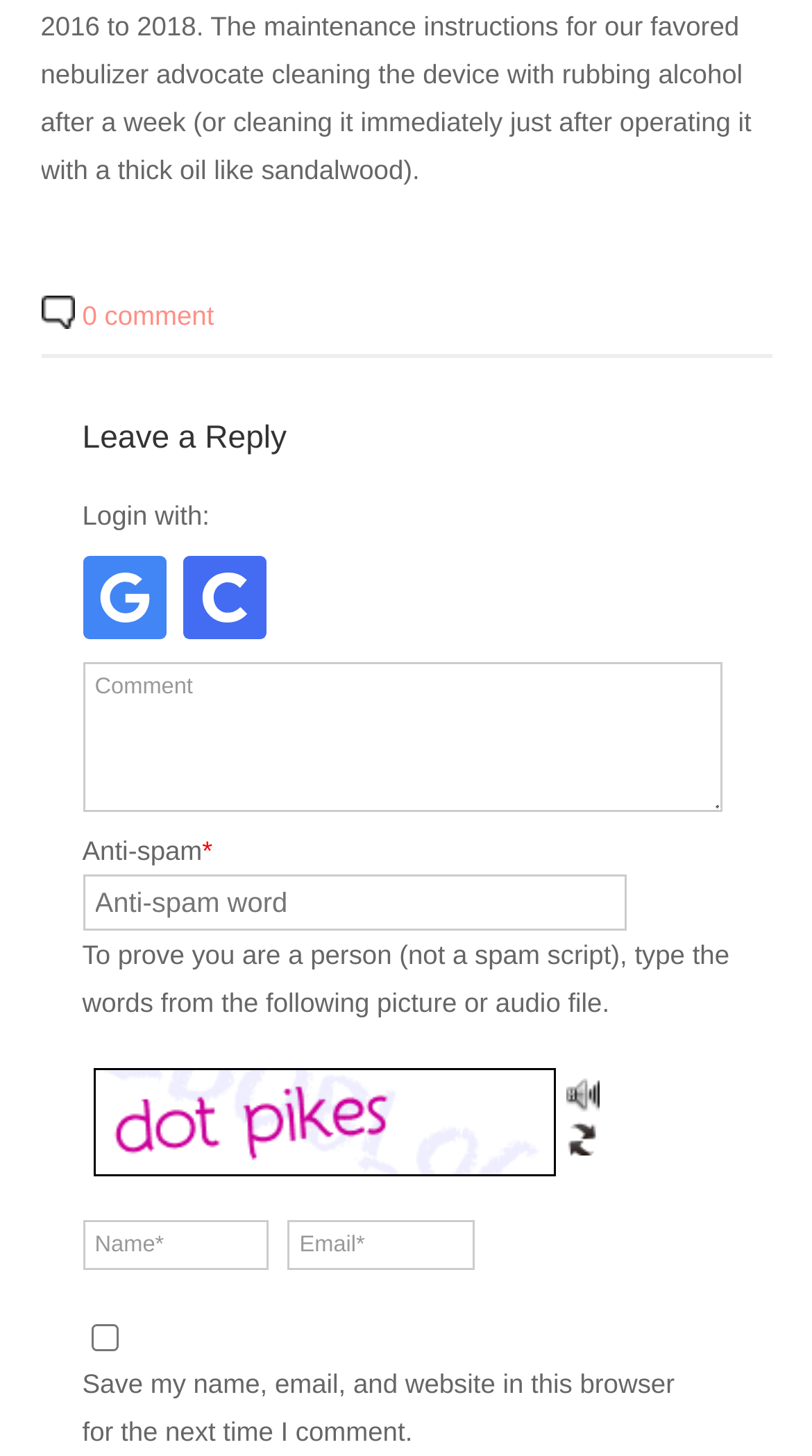Bounding box coordinates are to be given in the format (top-left x, top-left y, bottom-right x, bottom-right y). All values must be floating point numbers between 0 and 1. Provide the bounding box coordinate for the UI element described as: input value="Name*" name="author" title="Name*"

[0.101, 0.837, 0.331, 0.872]